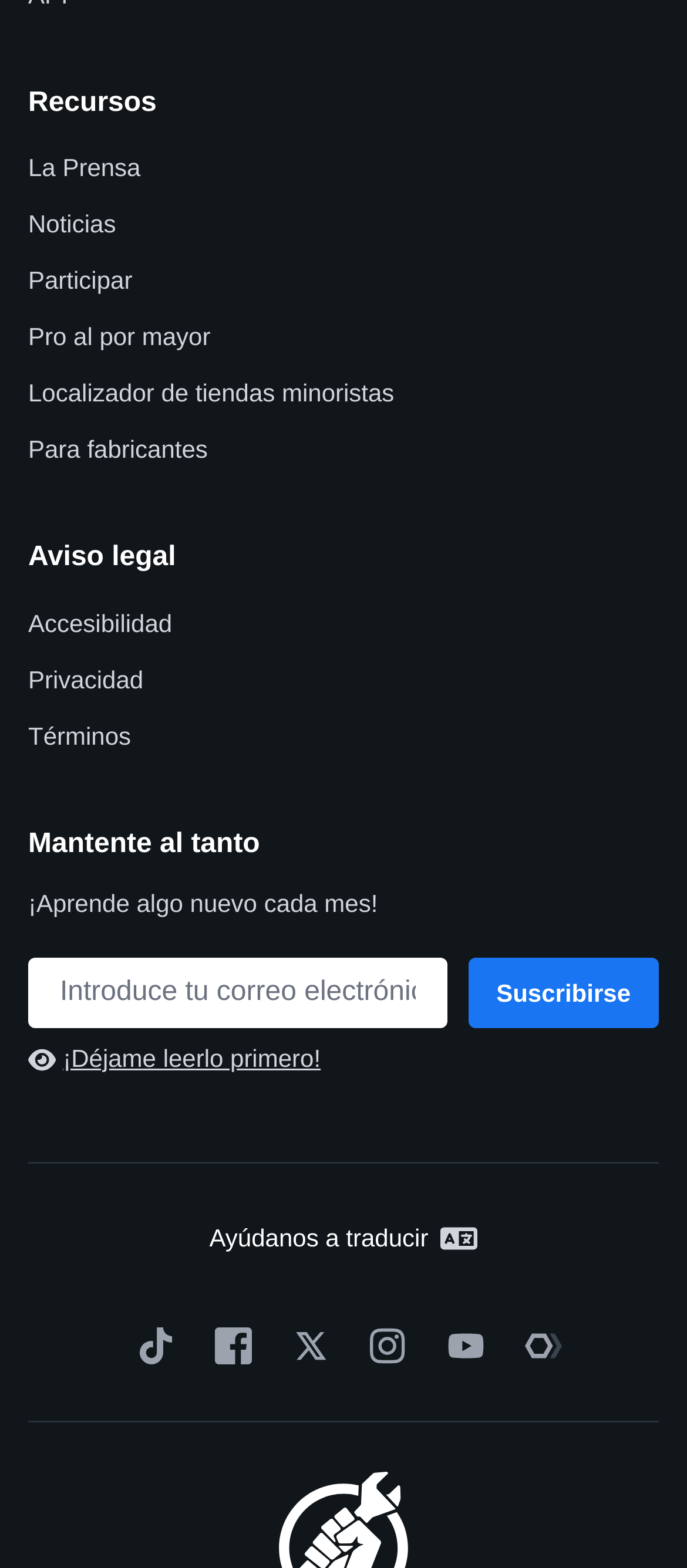Please locate the bounding box coordinates of the element's region that needs to be clicked to follow the instruction: "Visit TikTok". The bounding box coordinates should be provided as four float numbers between 0 and 1, i.e., [left, top, right, bottom].

[0.182, 0.847, 0.254, 0.87]